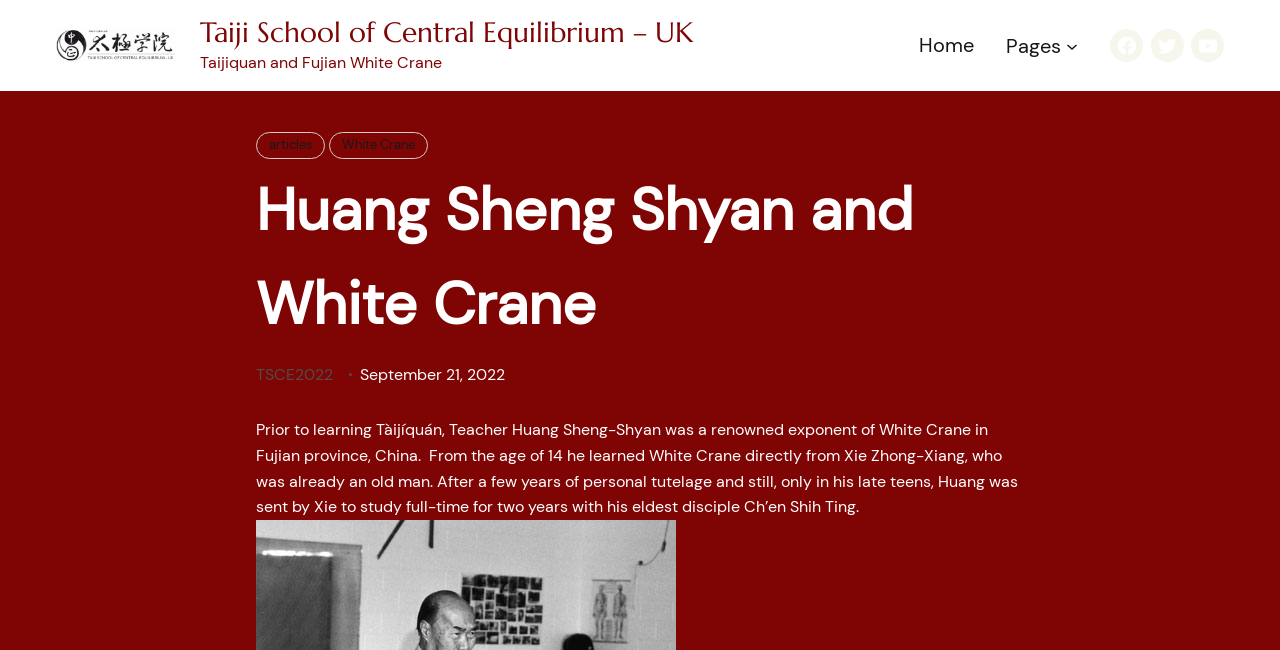Respond with a single word or phrase:
What is the name of the Taiji school?

Taiji School of Central Equilibrium